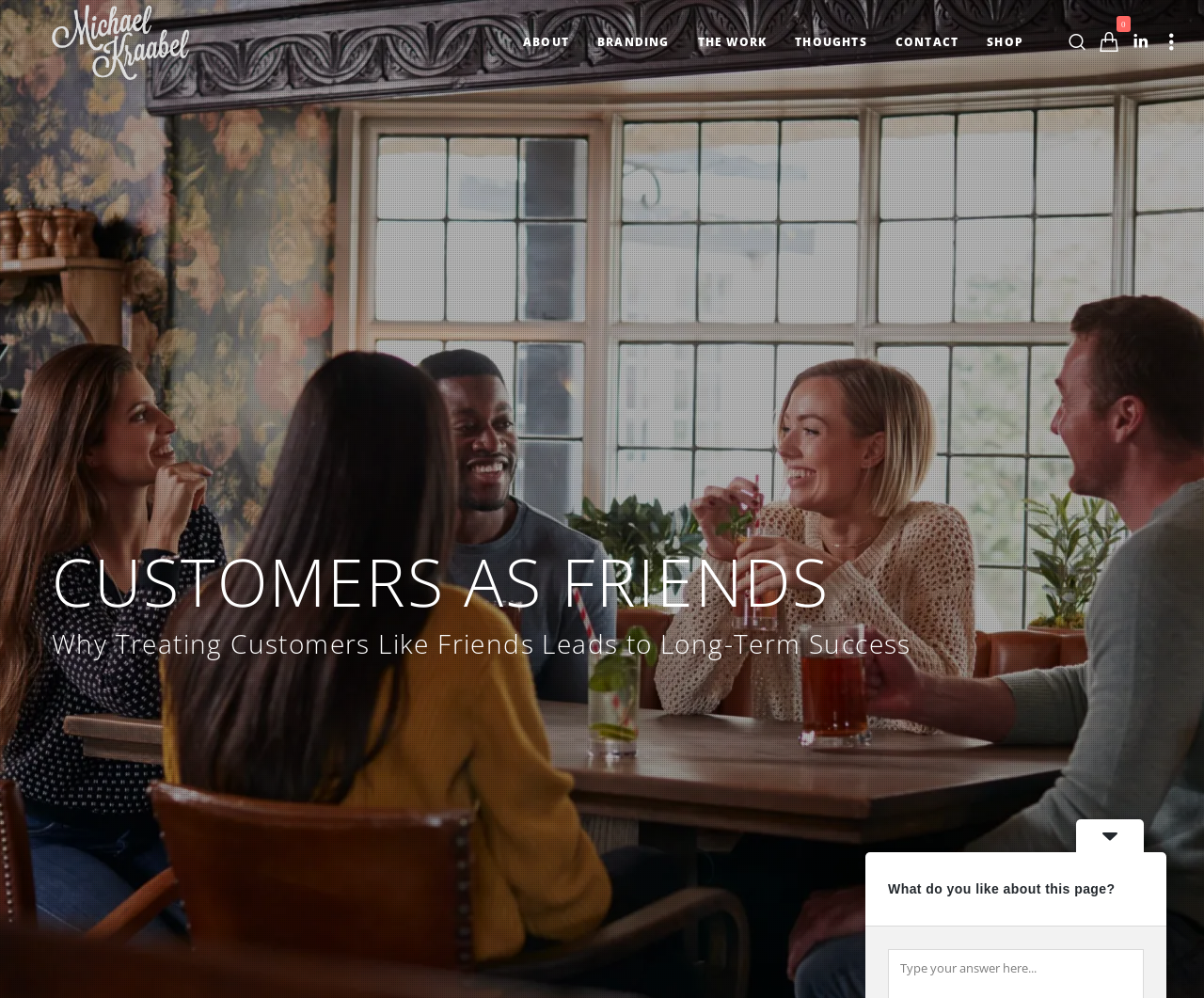Given the description of a UI element: "The Work", identify the bounding box coordinates of the matching element in the webpage screenshot.

[0.579, 0.0, 0.637, 0.085]